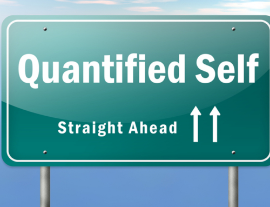Based on the image, please respond to the question with as much detail as possible:
What is the phrase displayed prominently on the road sign?

The caption states that the road sign prominently displays the phrase 'Quantified Self', which suggests a focus on self-improvement and personal data analysis.